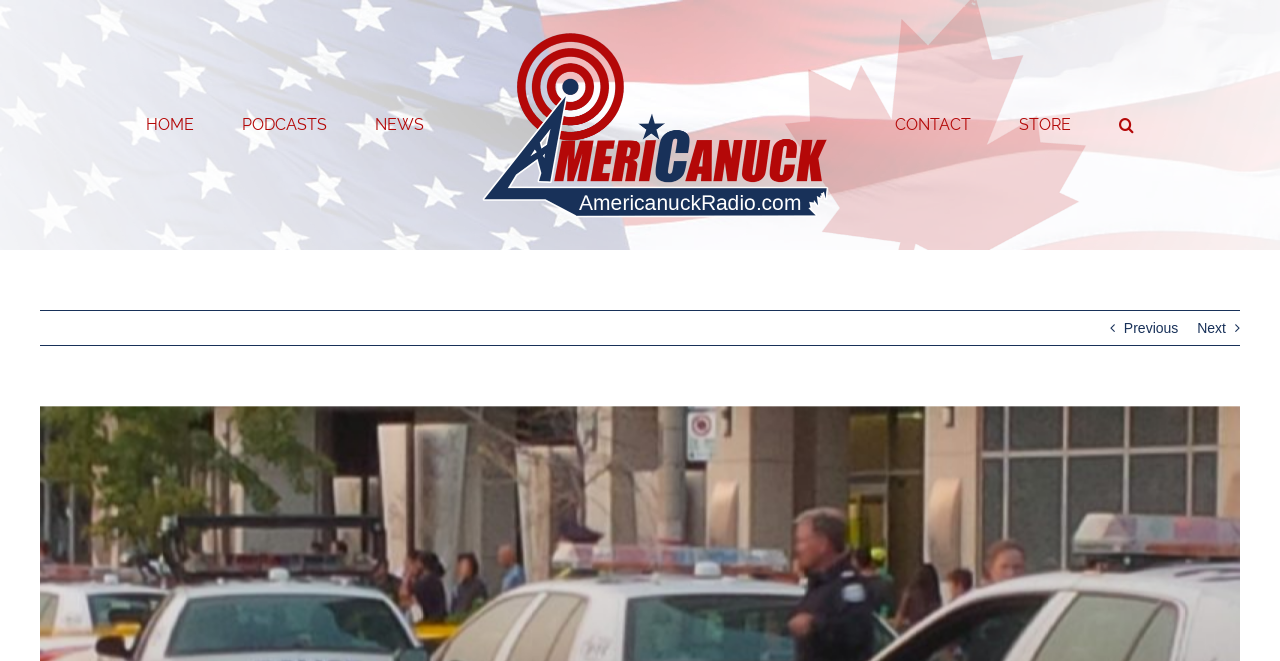From the details in the image, provide a thorough response to the question: How many menu items are in the main menu?

I counted the number of links and buttons in the main menu, which includes 'HOME', 'PODCASTS', 'NEWS', 'Americanuck Radio Logo', 'CONTACT', 'STORE', and 'Search', totaling 7 menu items.